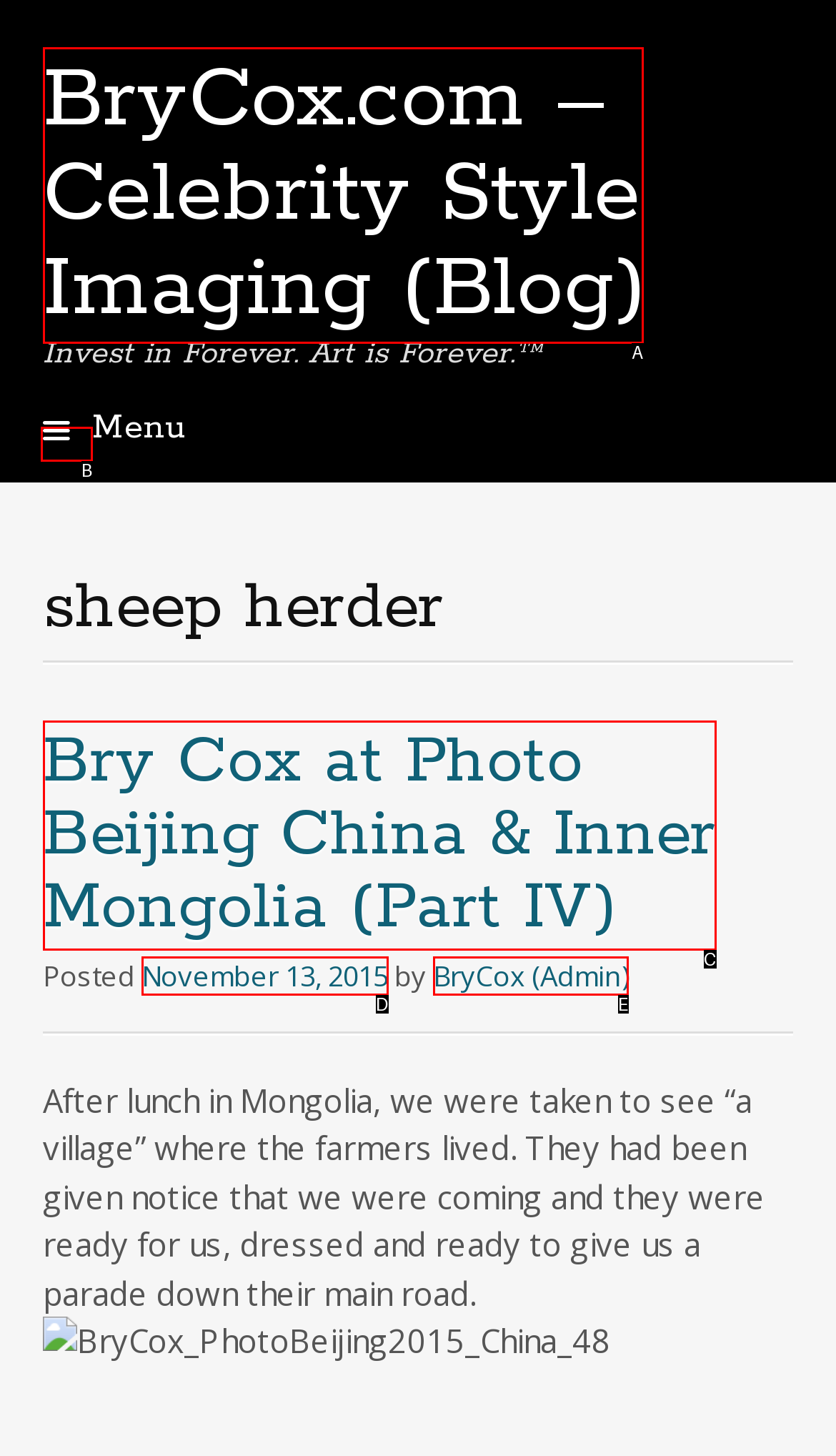Which lettered UI element aligns with this description: BryCox (Admin)
Provide your answer using the letter from the available choices.

E